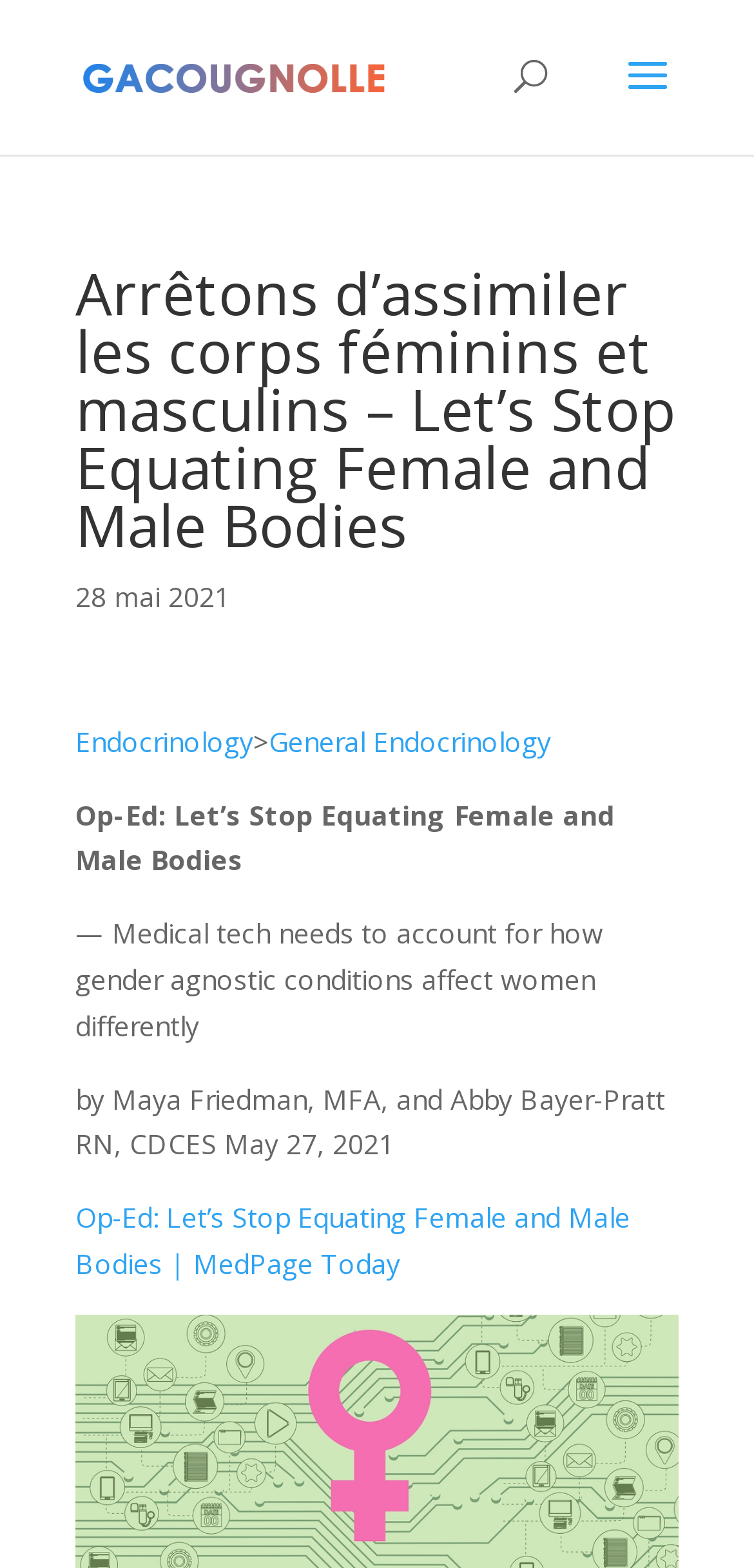What is the date of the article?
From the image, respond with a single word or phrase.

May 27, 2021